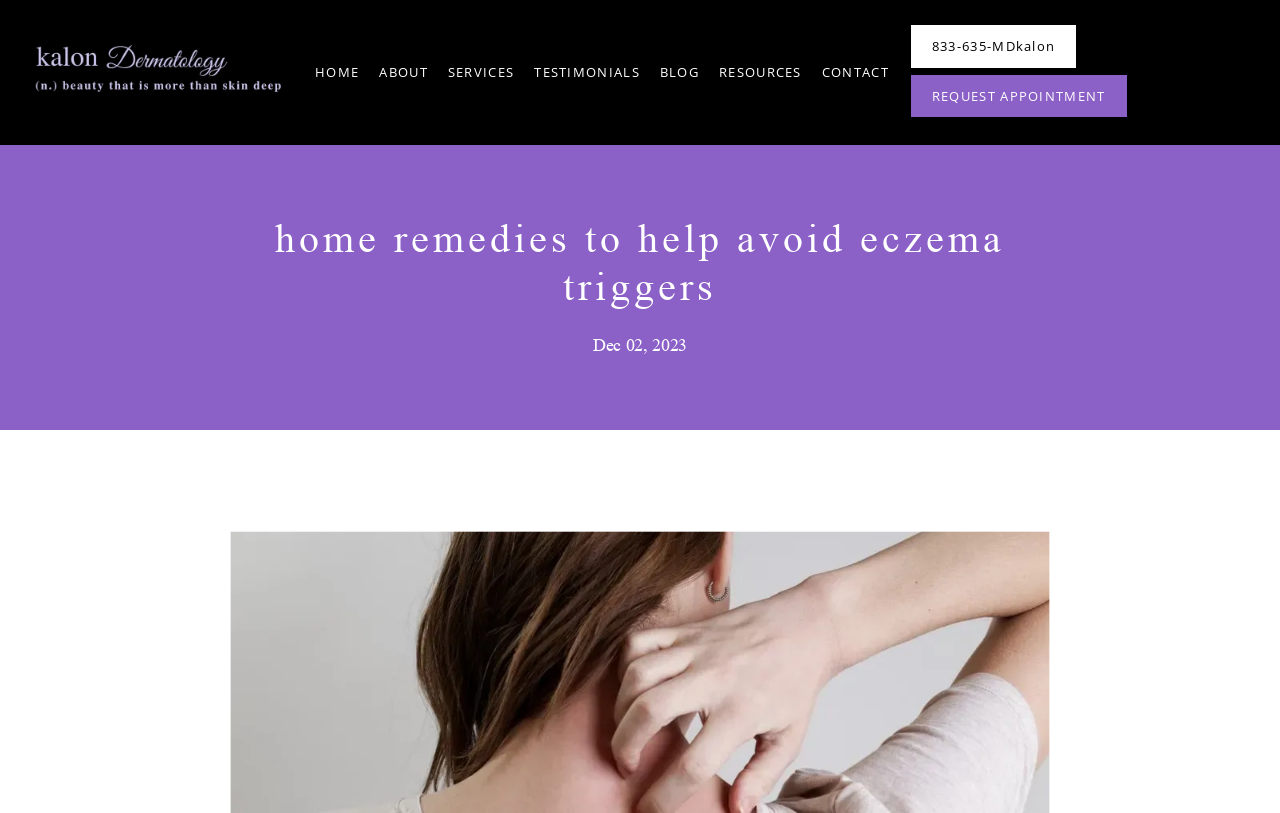What is the name of the dermatology clinic?
Please provide a single word or phrase as your answer based on the screenshot.

Kalon Dermatology